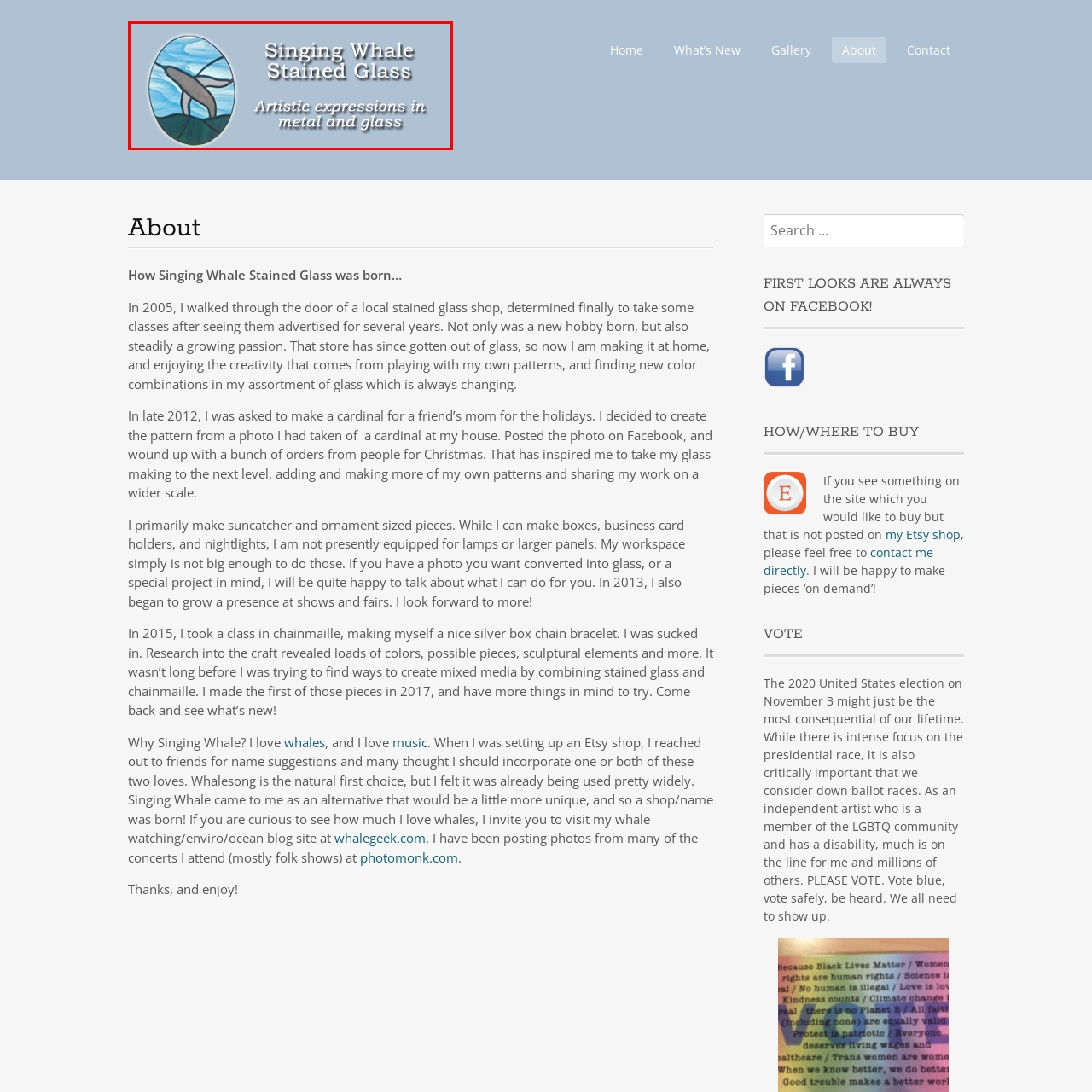Observe the content inside the red rectangle and respond to the question with one word or phrase: 
What colors are used in the glass?

Blue and green